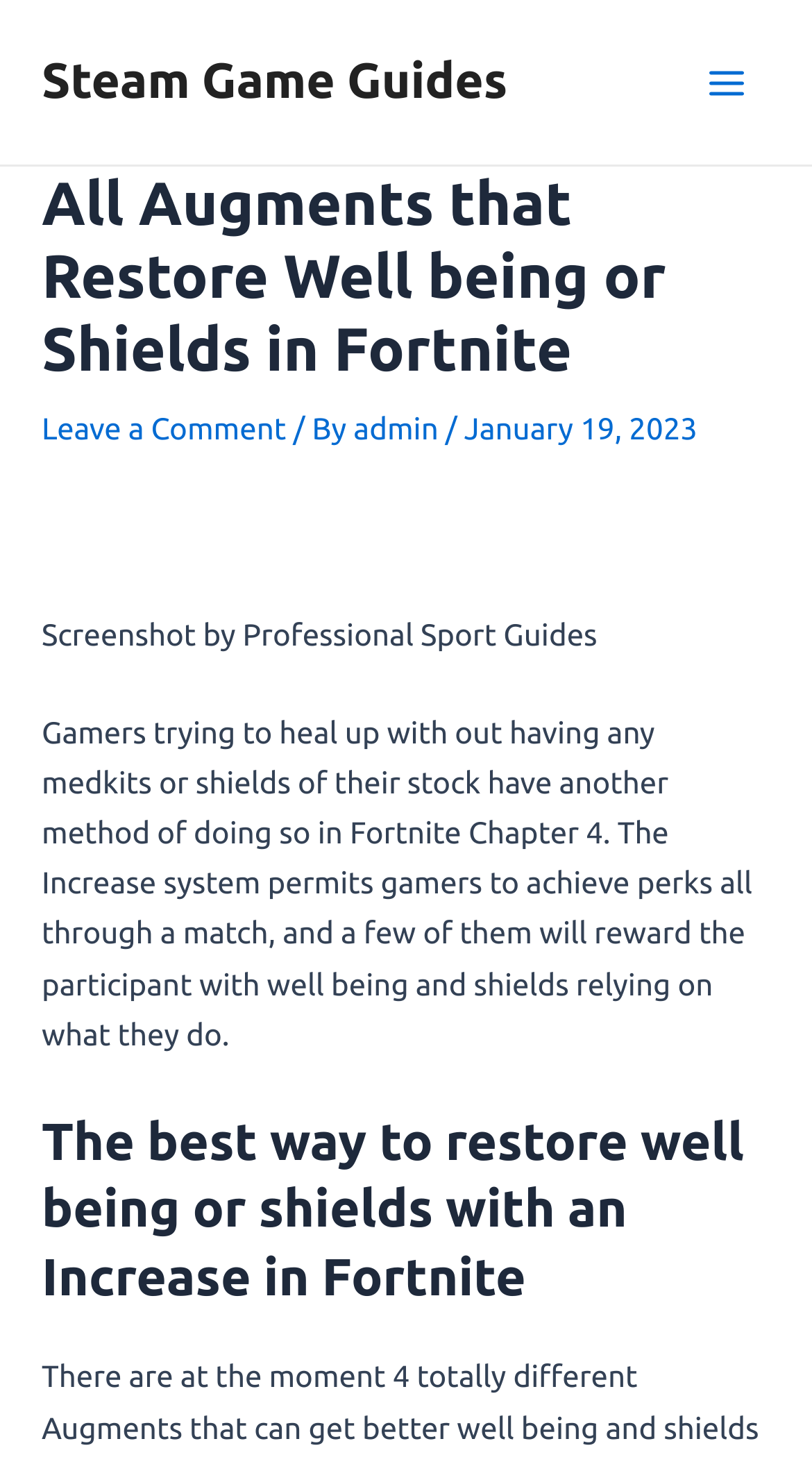What is the purpose of the Increase system?
Look at the image and provide a short answer using one word or a phrase.

To restore health or shields